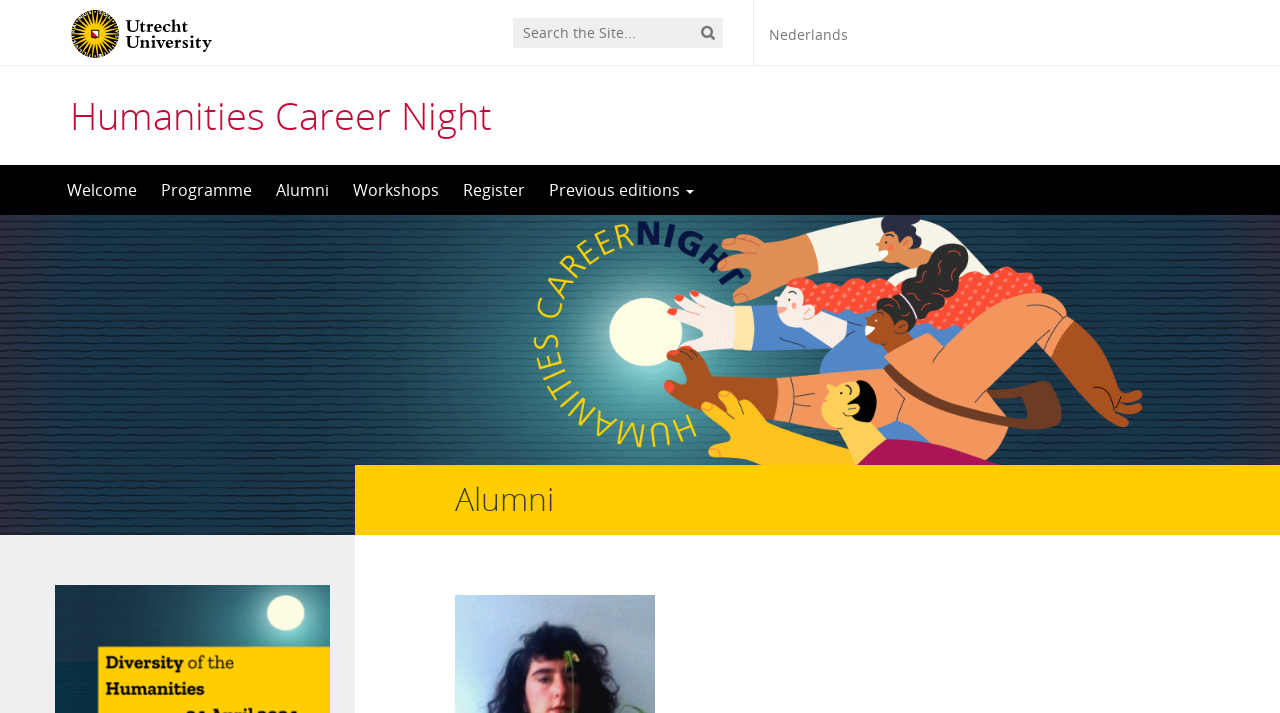Please identify the bounding box coordinates of the region to click in order to complete the given instruction: "search for something". The coordinates should be four float numbers between 0 and 1, i.e., [left, top, right, bottom].

[0.348, 0.0, 0.576, 0.025]